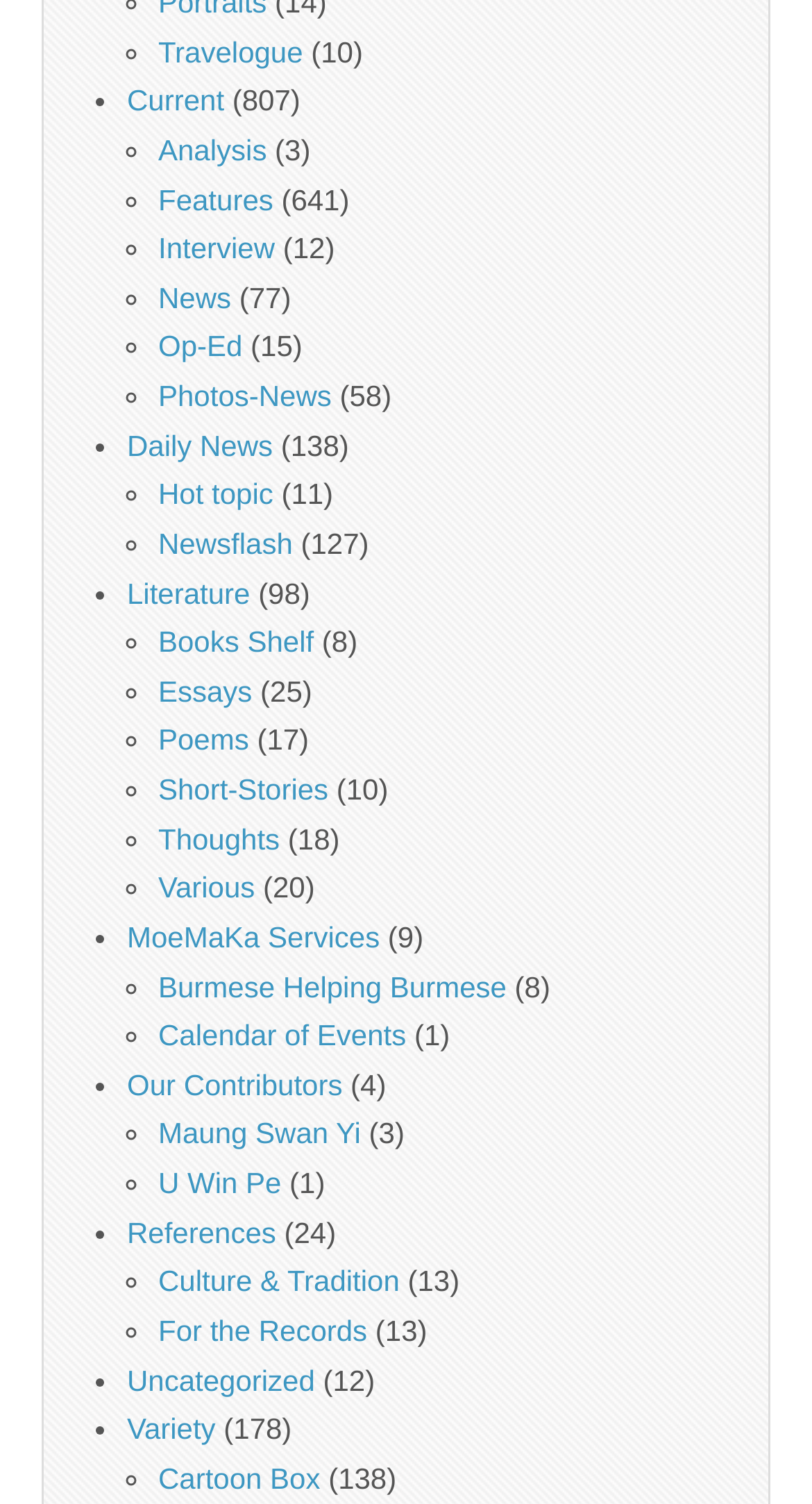Answer the following query concisely with a single word or phrase:
How many links are there in the webpage?

34